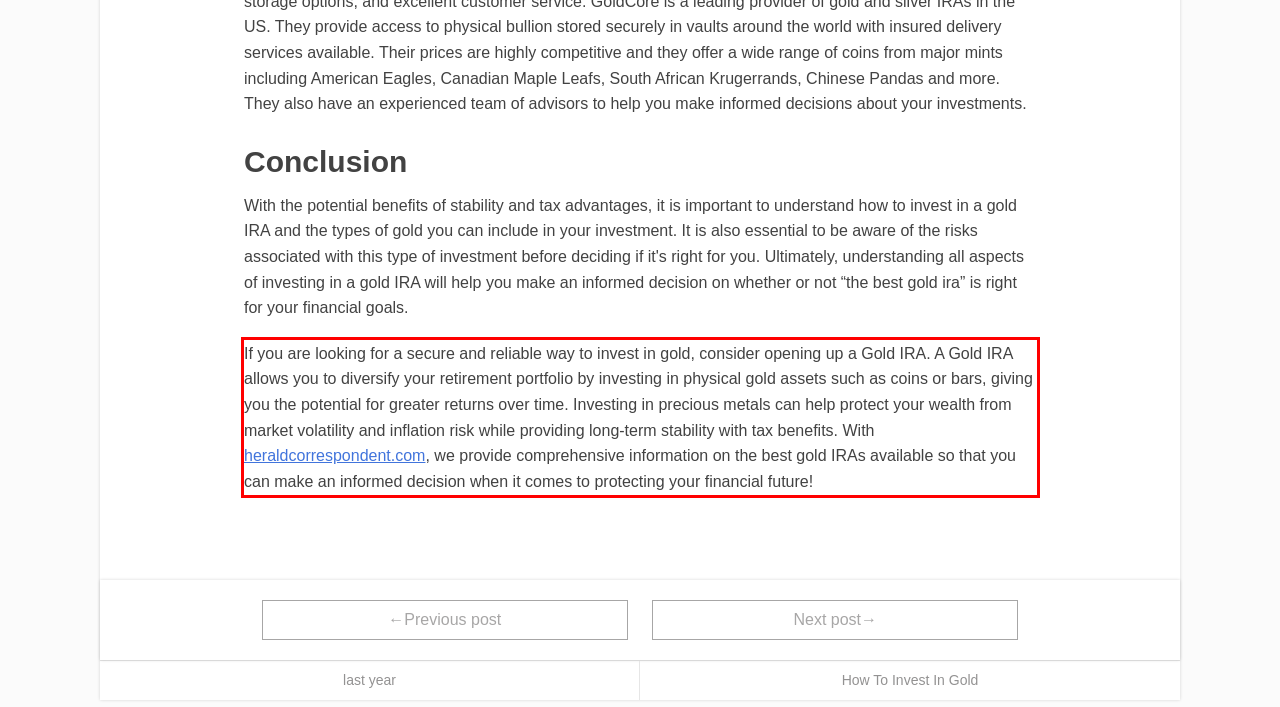Given the screenshot of the webpage, identify the red bounding box, and recognize the text content inside that red bounding box.

If you are looking for a secure and reliable way to invest in gold, consider opening up a Gold IRA. A Gold IRA allows you to diversify your retirement portfolio by investing in physical gold assets such as coins or bars, giving you the potential for greater returns over time. Investing in precious metals can help protect your wealth from market volatility and inflation risk while providing long-term stability with tax benefits. With heraldcorrespondent.com, we provide comprehensive information on the best gold IRAs available so that you can make an informed decision when it comes to protecting your financial future!